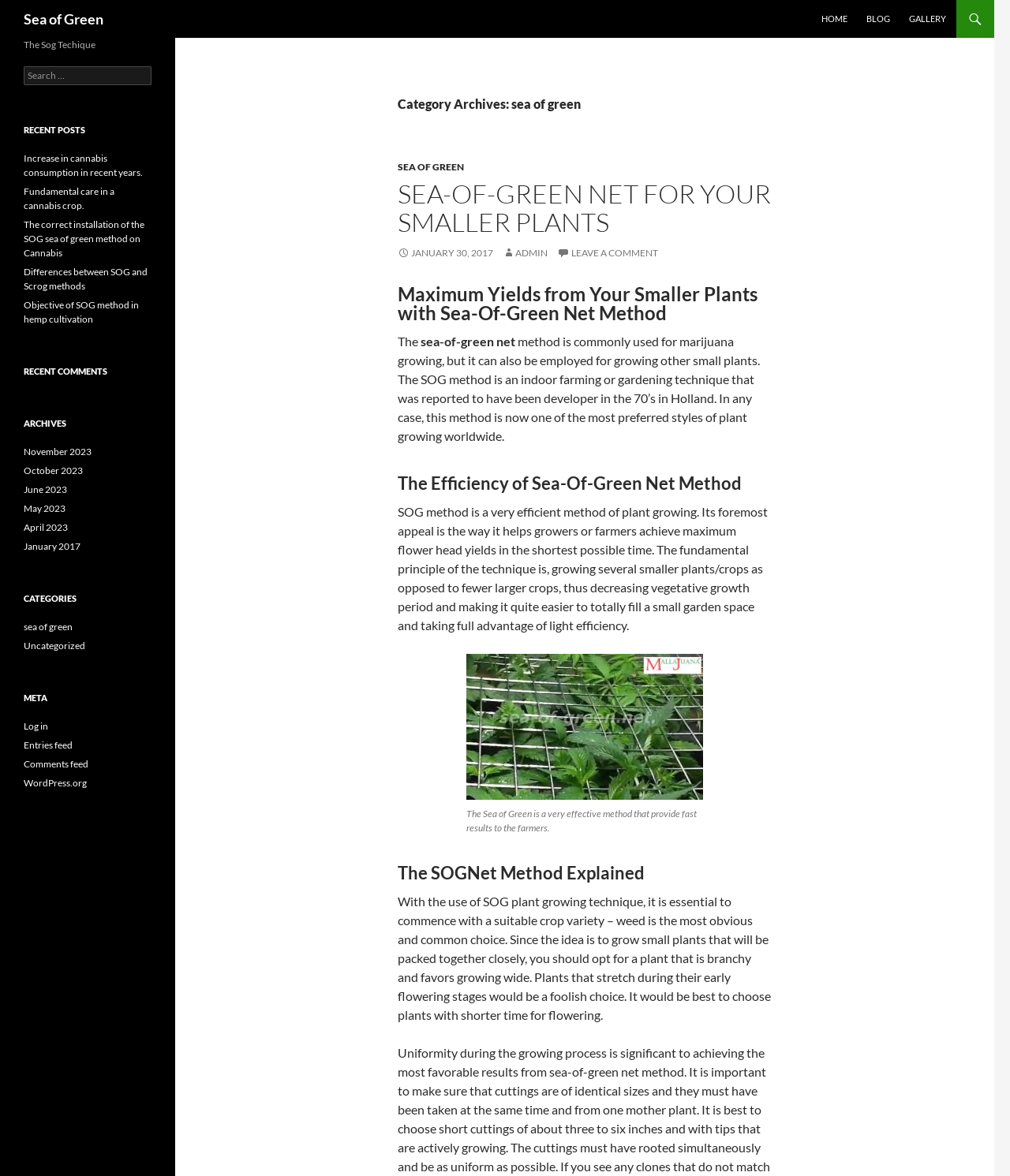What is the main topic of the webpage?
Look at the screenshot and respond with one word or a short phrase.

Sea of Green method